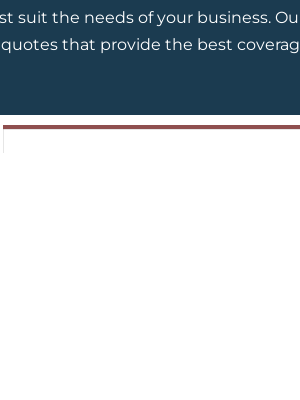Give an elaborate caption for the image.

The image titled "Why do you need Murrieta Commercial Property Insurance" emphasizes the importance of having commercial property insurance for businesses in Murrieta. It highlights several key reasons for obtaining this coverage, such as legal protections for self-employed individuals, the necessity of having proof of coverage for contracts, and the legal requirements for contractors to maintain general liability coverage. The image serves as a visual reminder that proper insurance can safeguard both the enterprise's properties and its financial stability, encouraging viewers to take action and secure the right commercial property insurance to meet their business needs.